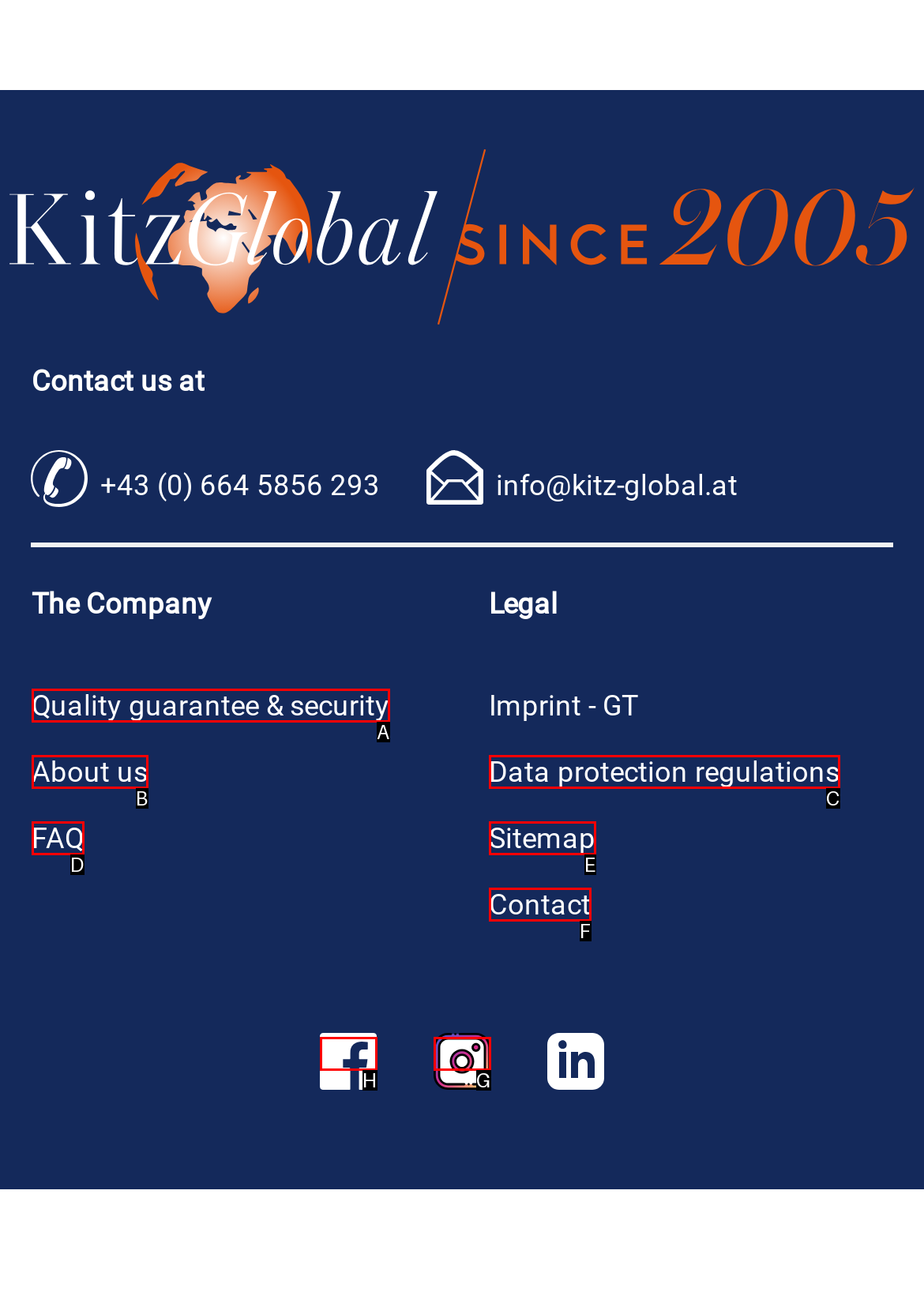Given the description: FAQ, choose the HTML element that matches it. Indicate your answer with the letter of the option.

D